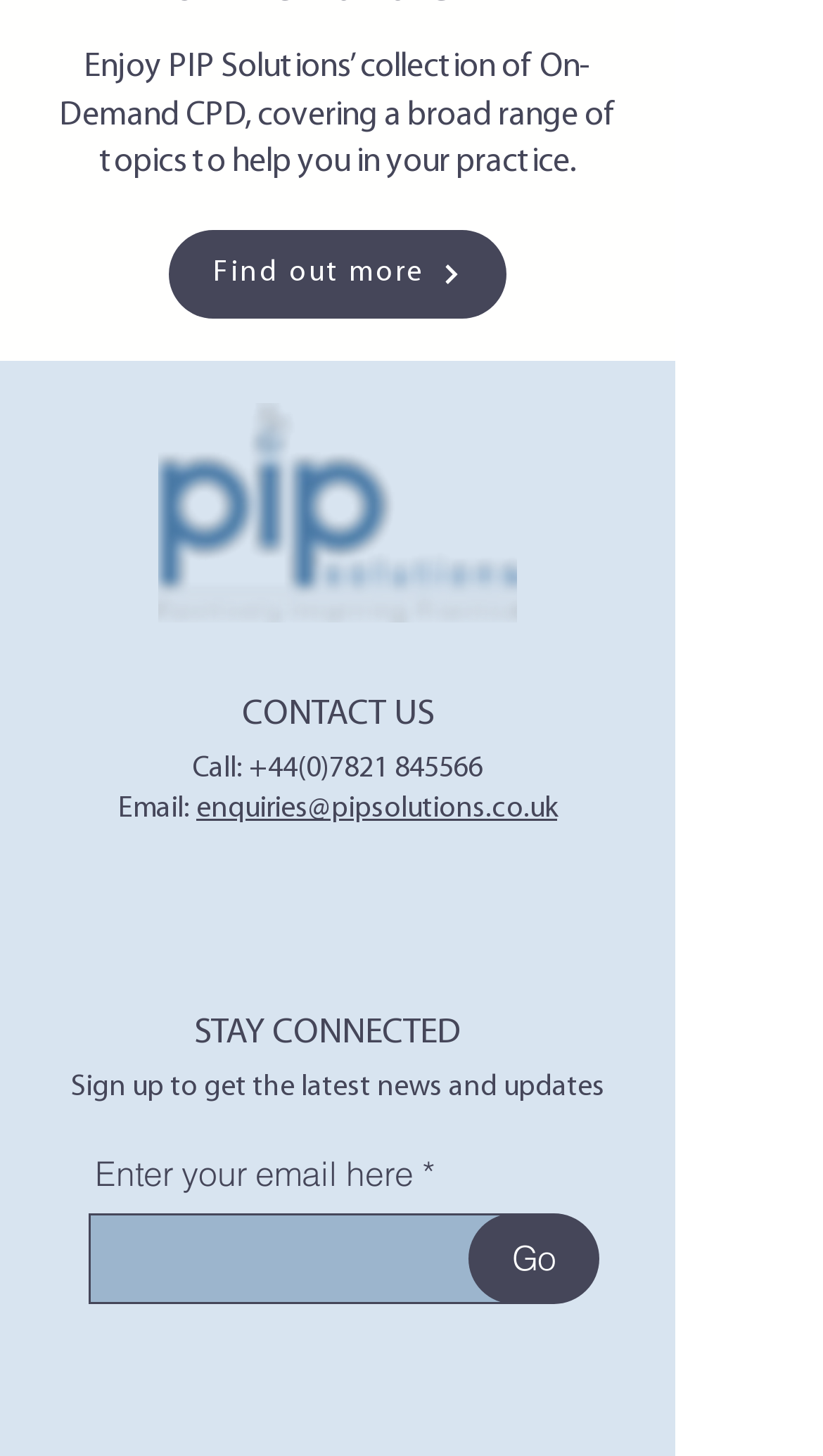Determine the bounding box of the UI element mentioned here: "+44(0)7821 845566". The coordinates must be in the format [left, top, right, bottom] with values ranging from 0 to 1.

[0.303, 0.517, 0.587, 0.538]